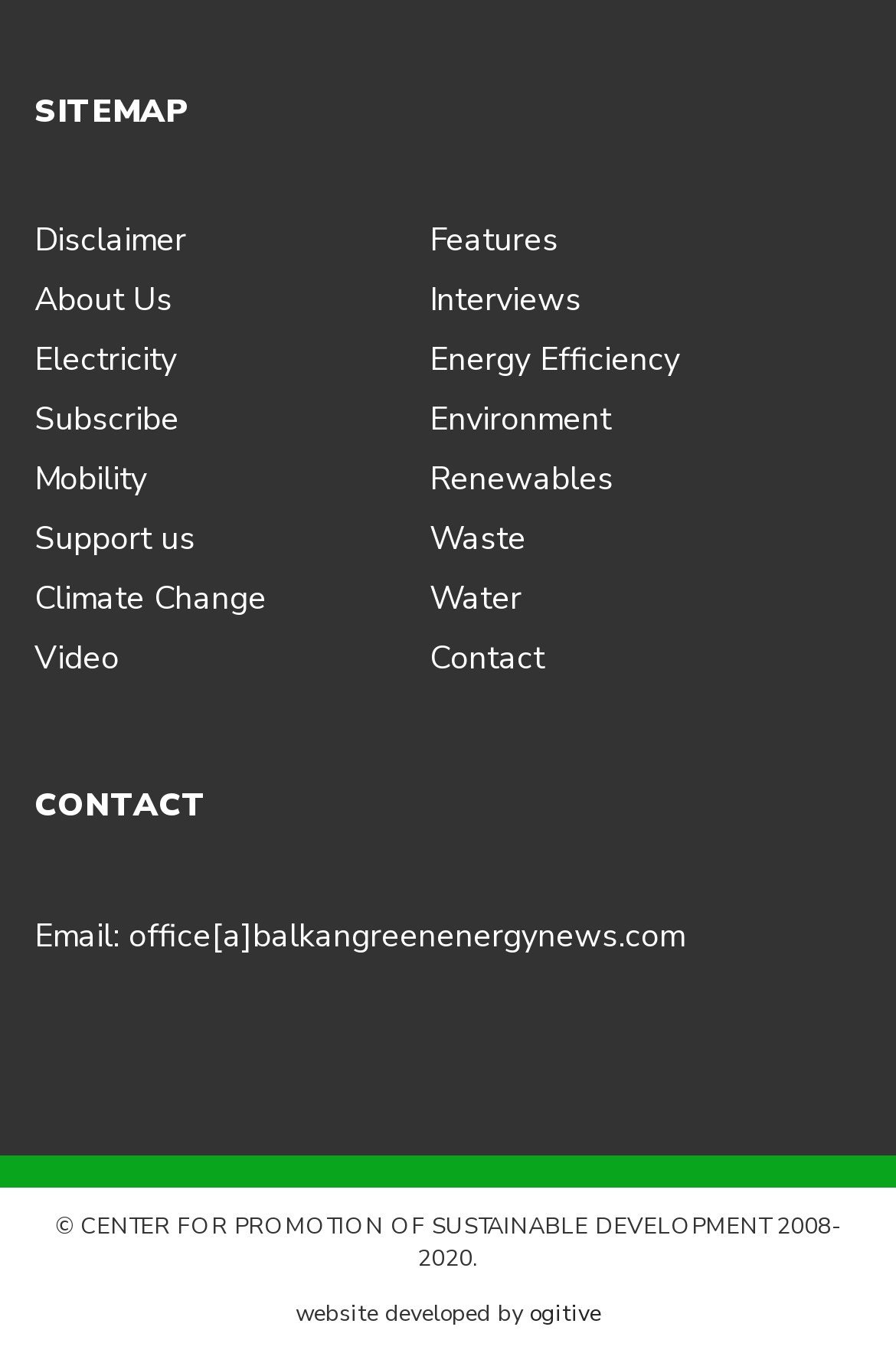Please identify the bounding box coordinates of the clickable area that will allow you to execute the instruction: "Visit ogitive".

[0.591, 0.959, 0.671, 0.983]